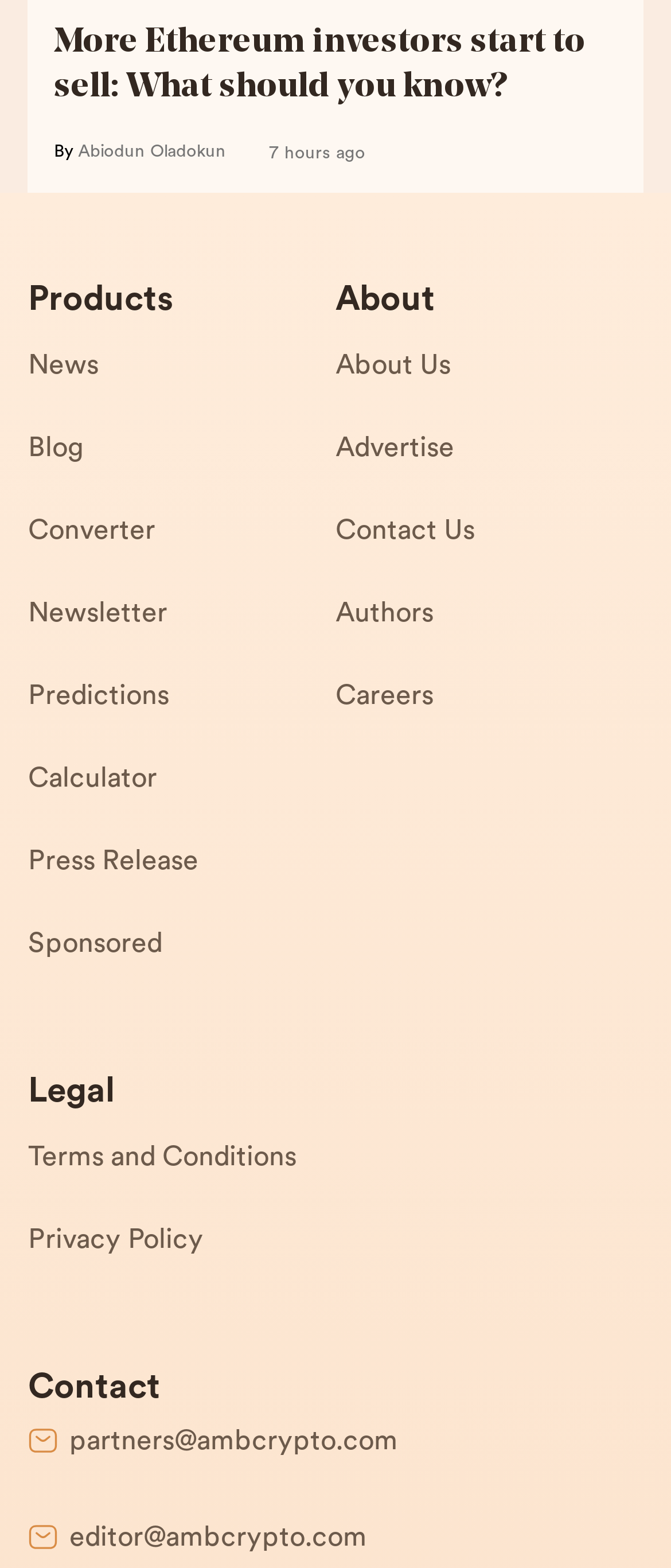Provide the bounding box for the UI element matching this description: "Terms and Conditions".

[0.042, 0.722, 0.5, 0.775]